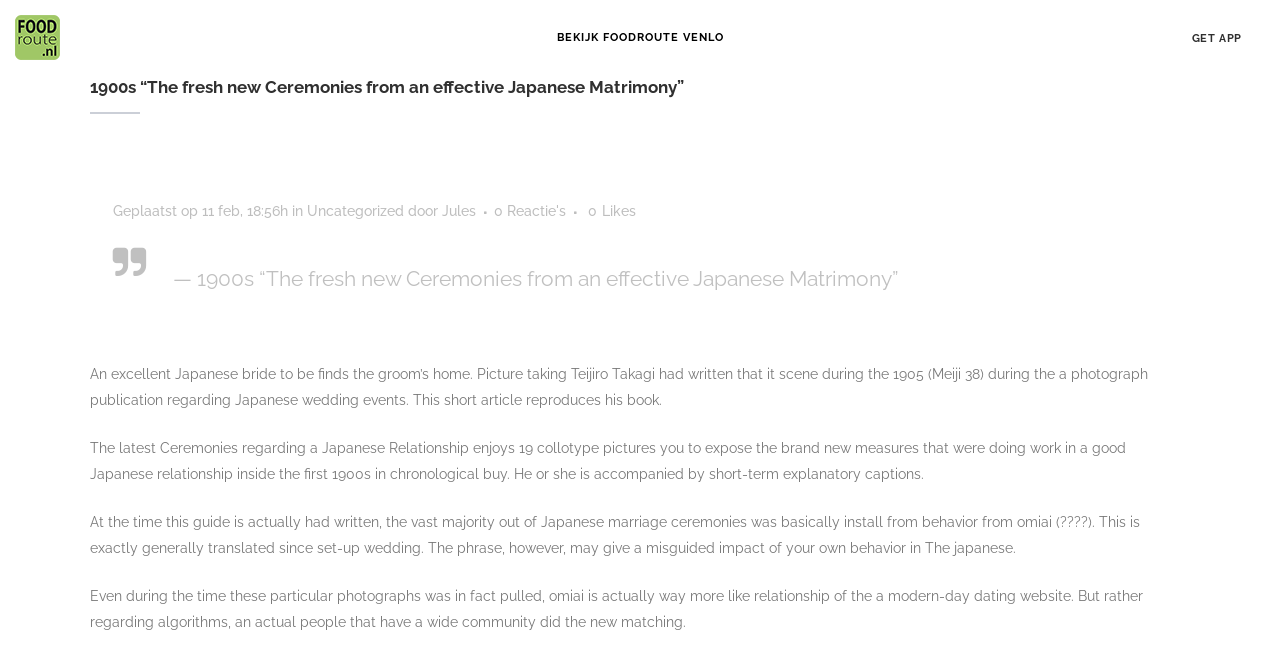Show the bounding box coordinates for the HTML element described as: "0 Likes".

[0.459, 0.31, 0.497, 0.331]